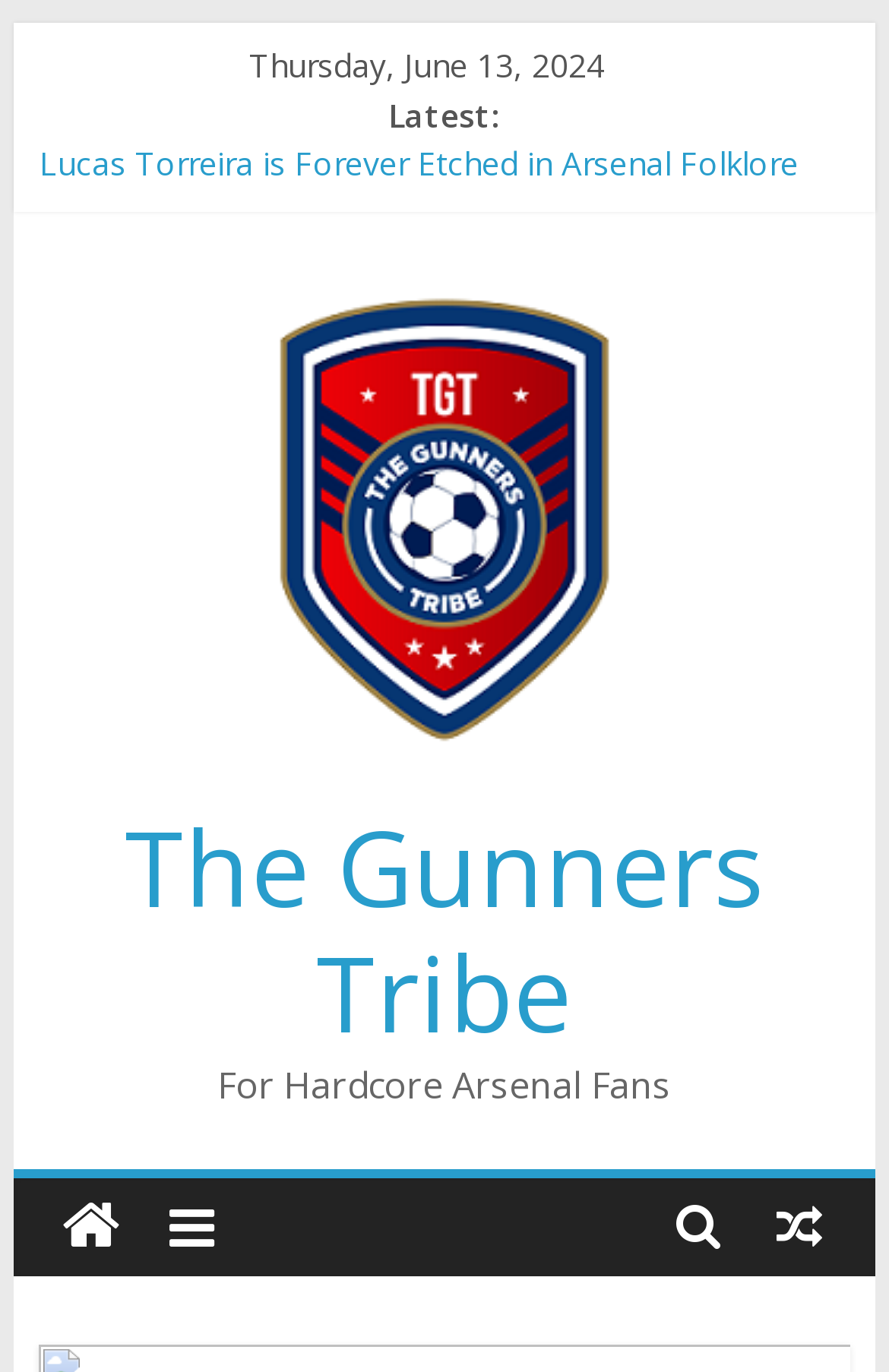Can you find the bounding box coordinates for the element that needs to be clicked to execute this instruction: "Visit The Gunners Tribe homepage"? The coordinates should be given as four float numbers between 0 and 1, i.e., [left, top, right, bottom].

[0.179, 0.173, 0.82, 0.21]